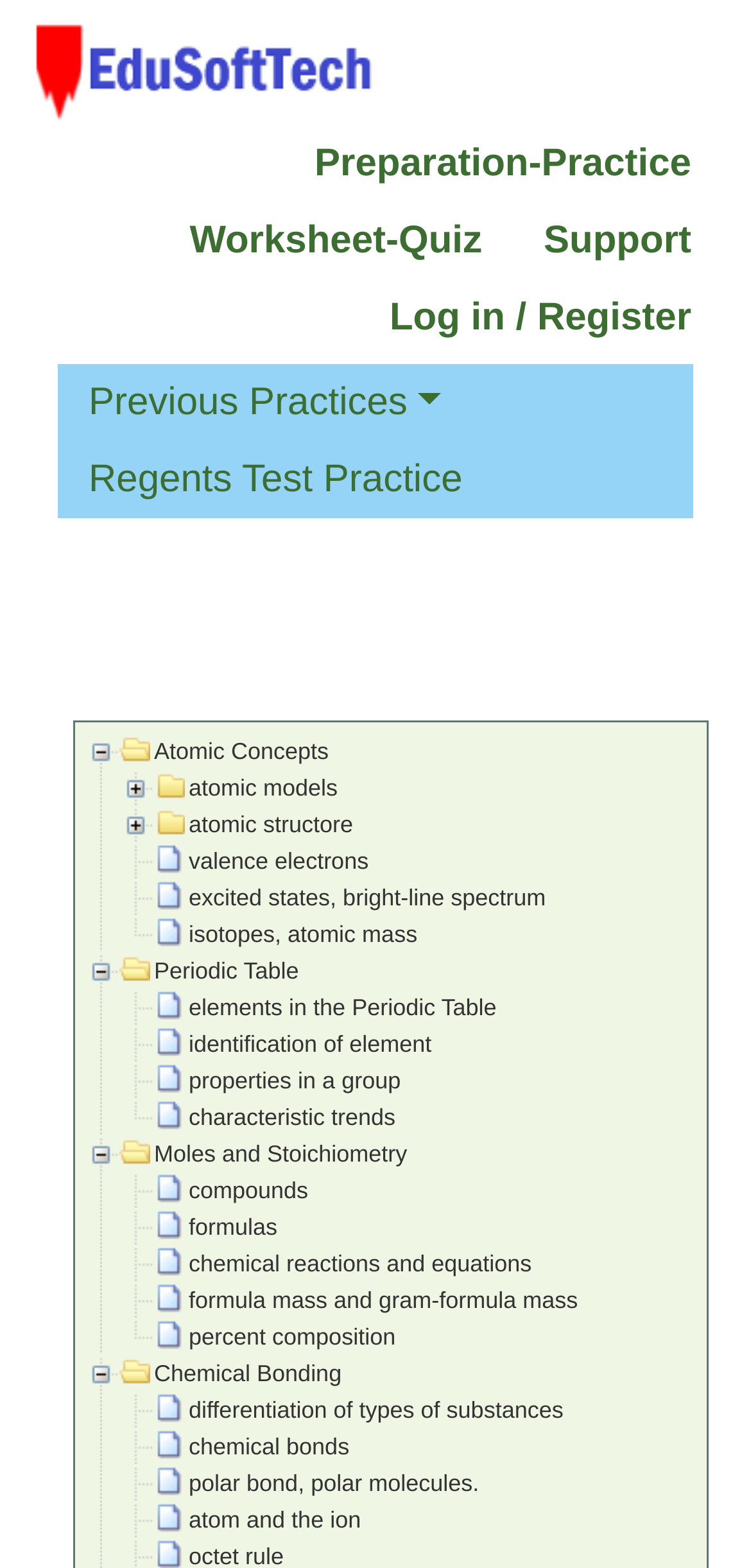Predict the bounding box coordinates of the UI element that matches this description: "identification of element". The coordinates should be in the format [left, top, right, bottom] with each value between 0 and 1.

[0.159, 0.654, 0.928, 0.677]